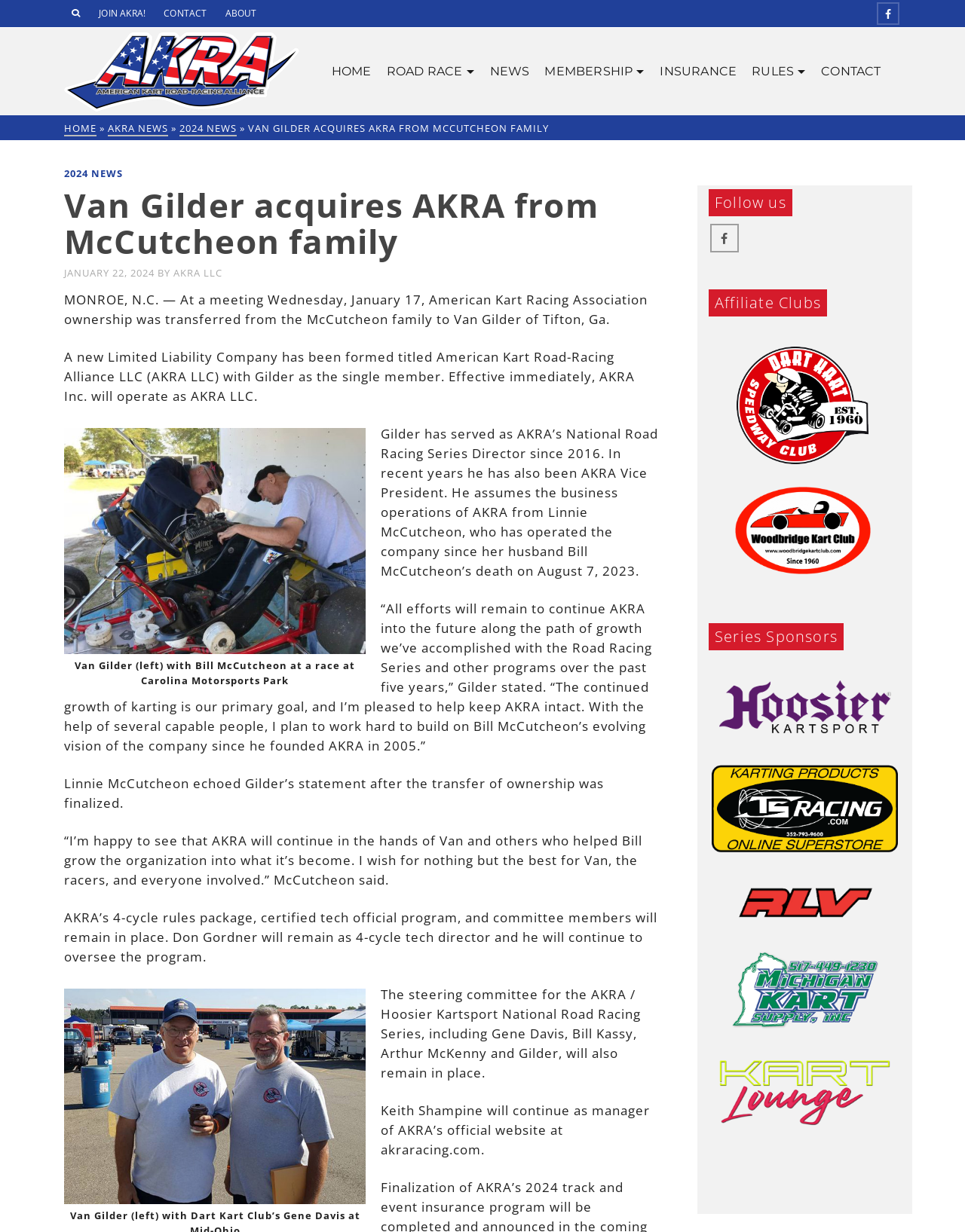Provide the bounding box coordinates of the HTML element this sentence describes: "aria-label="Facebook"". The bounding box coordinates consist of four float numbers between 0 and 1, i.e., [left, top, right, bottom].

[0.909, 0.002, 0.932, 0.02]